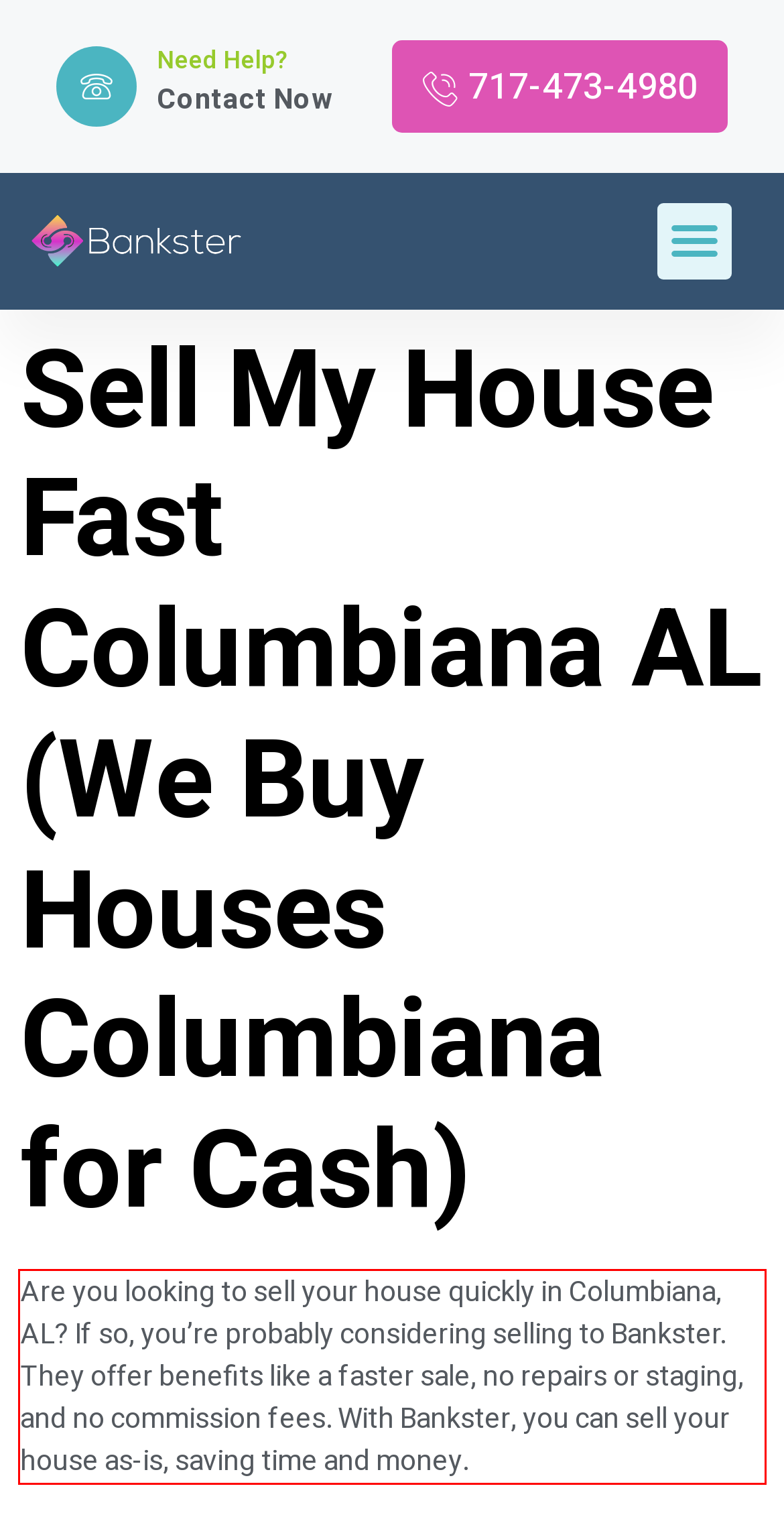Please identify the text within the red rectangular bounding box in the provided webpage screenshot.

Are you looking to sell your house quickly in Columbiana, AL? If so, you’re probably considering selling to Bankster. They offer benefits like a faster sale, no repairs or staging, and no commission fees. With Bankster, you can sell your house as-is, saving time and money.